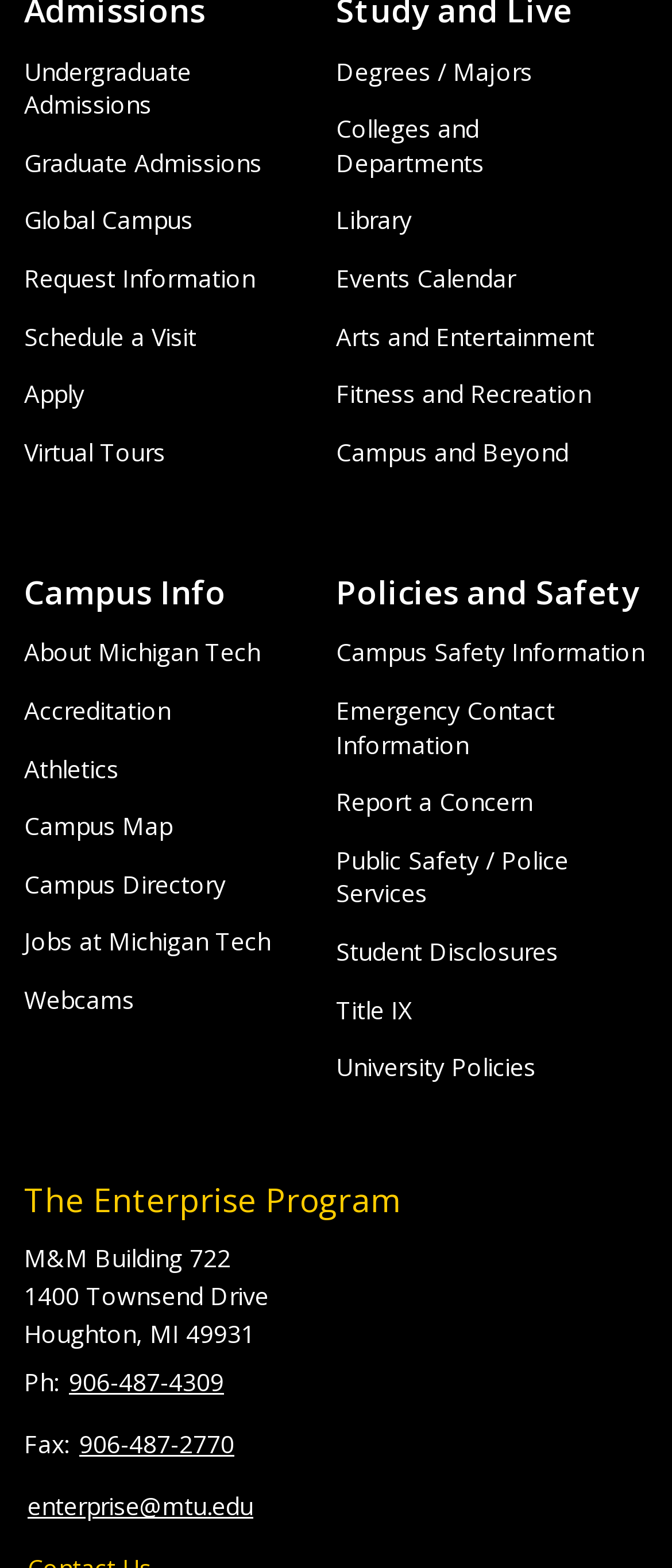Please mark the bounding box coordinates of the area that should be clicked to carry out the instruction: "Visit the Global Campus".

[0.036, 0.13, 0.287, 0.151]